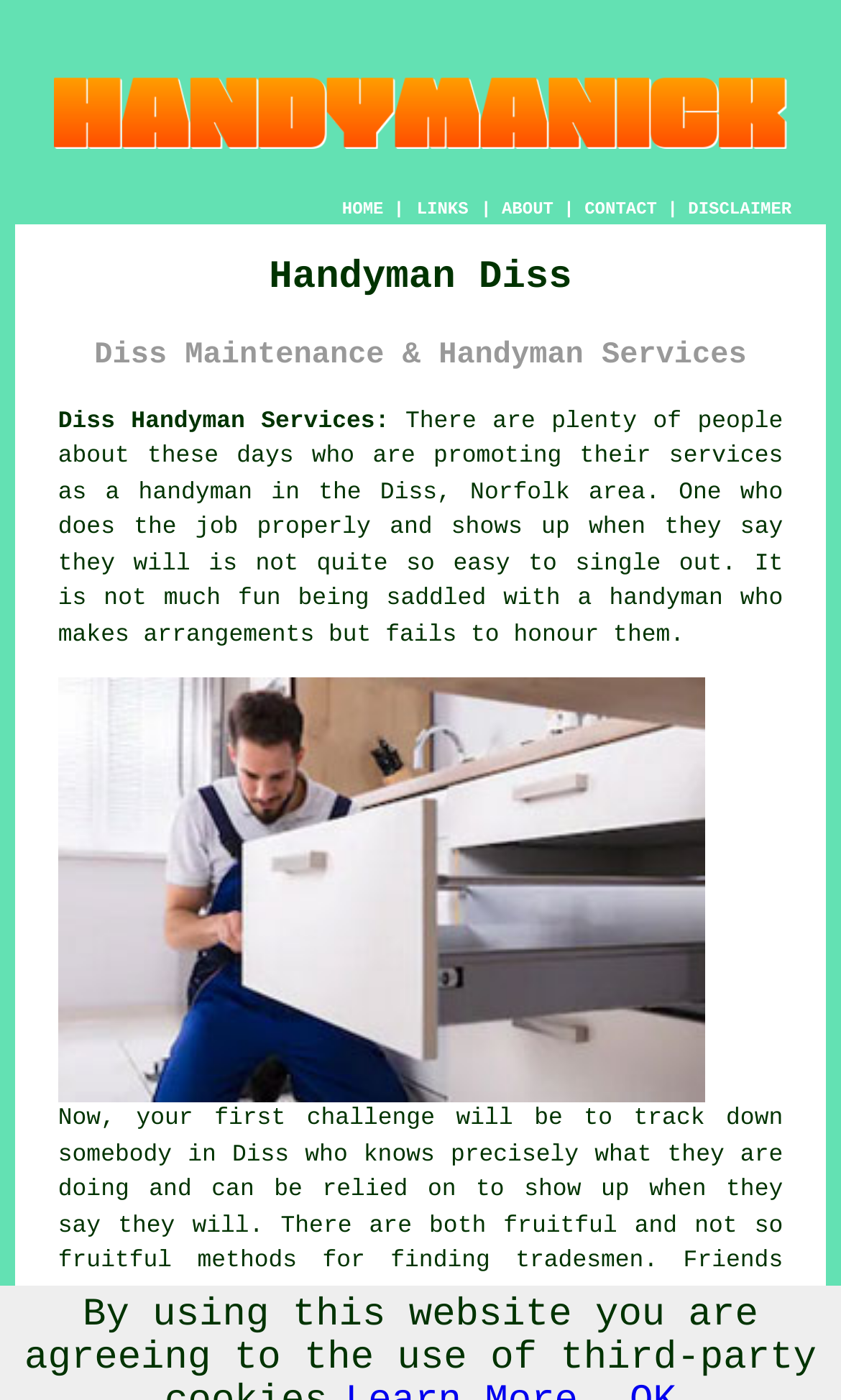Offer a thorough description of the webpage.

This webpage is about handyman services in Diss, Norfolk. At the top left, there is a logo image of "Handyman Diss - Handymanick". Below the logo, there is a navigation menu with links to "HOME", "ABOUT", "CONTACT", and "DISCLAIMER", separated by vertical lines. 

The main content of the webpage starts with two headings, "Handyman Diss" and "Diss Maintenance & Handyman Services", which are centered at the top of the page. 

Below the headings, there is a paragraph of text that discusses the importance of finding a reliable handyman in the Diss, Norfolk area. The text is divided into several sections, with links to "a handyman" and "a handyman who makes" scattered throughout. 

On the right side of the text, there is a large image of "Diss Handyman (IP22)" that takes up most of the vertical space. 

The text continues below the image, discussing the challenges of finding a trustworthy handyman and the importance of relying on friends and neighbors for recommendations. There are links to "somebody", "tradesmen", and "handyman" scattered throughout this section.